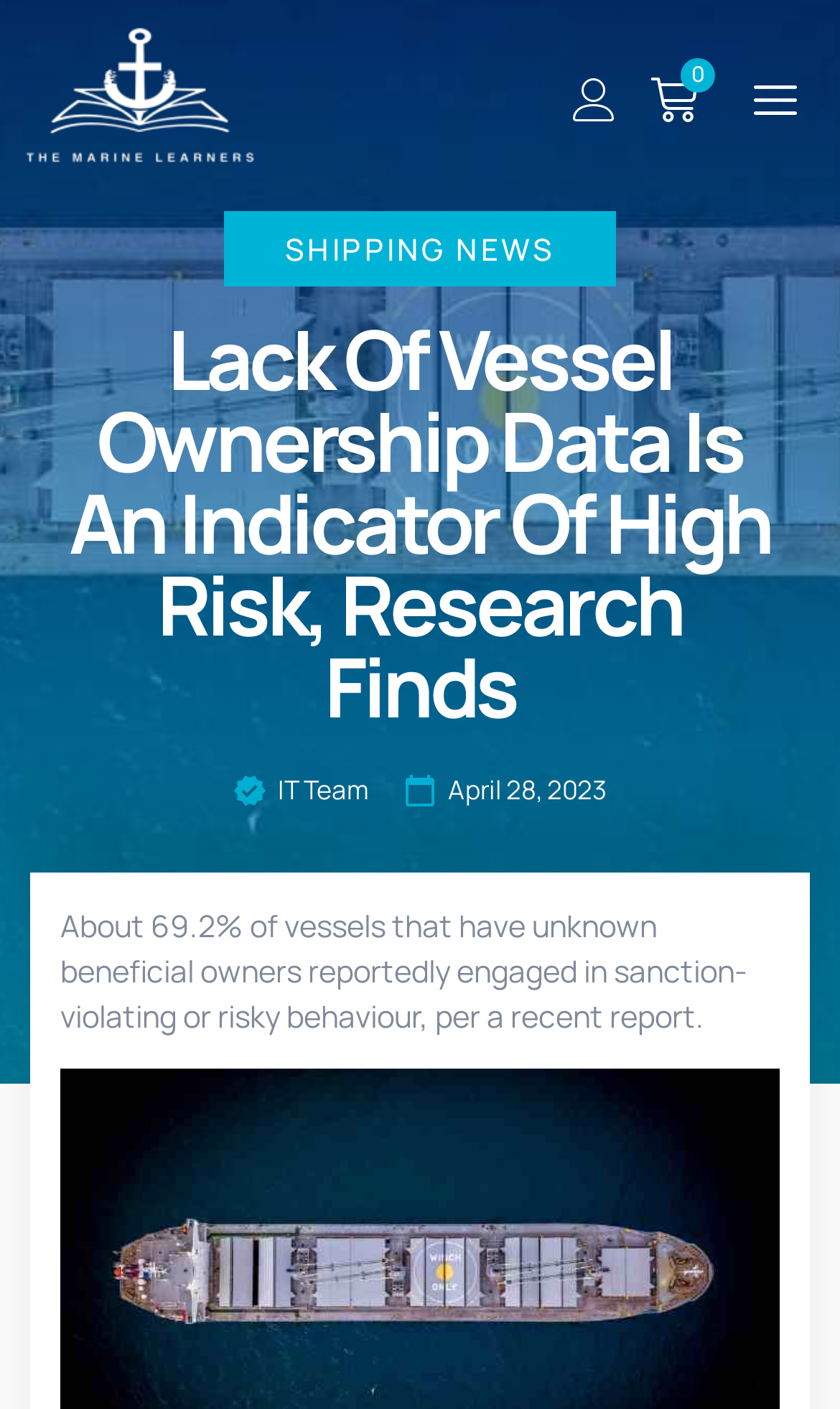Extract the bounding box for the UI element that matches this description: "$0.00 0 Cart".

[0.759, 0.045, 0.882, 0.097]